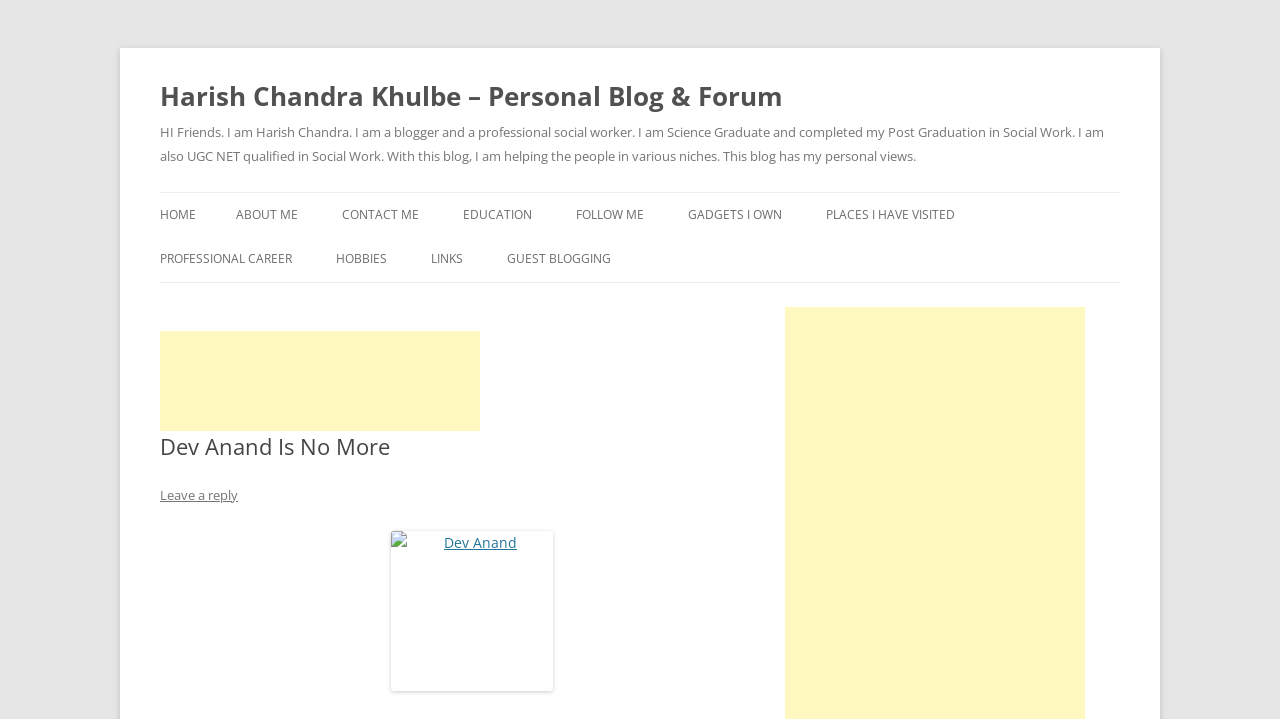Specify the bounding box coordinates for the region that must be clicked to perform the given instruction: "go to home page".

[0.125, 0.268, 0.153, 0.33]